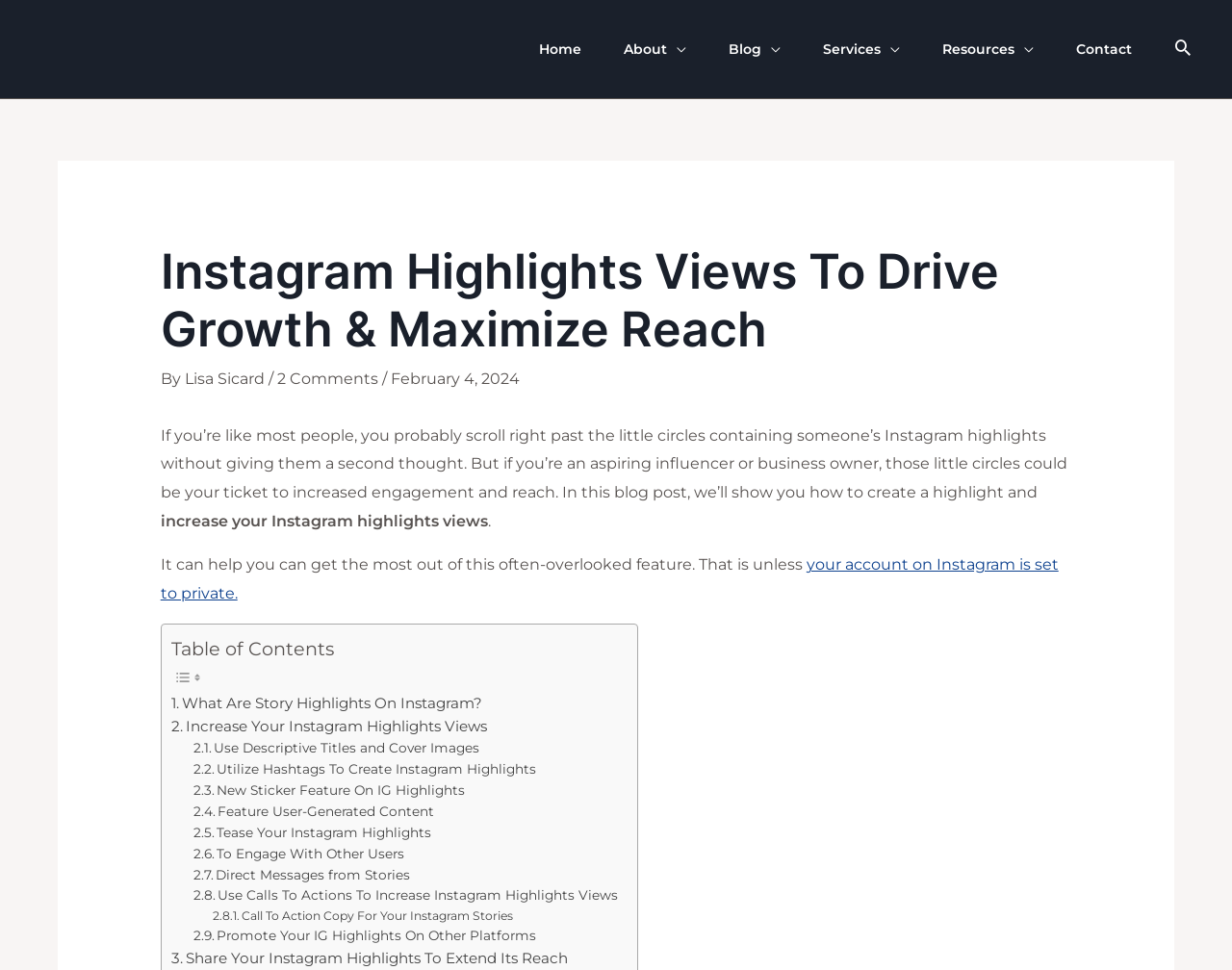Please mark the bounding box coordinates of the area that should be clicked to carry out the instruction: "Learn how to 'Use Descriptive Titles and Cover Images'".

[0.157, 0.761, 0.389, 0.783]